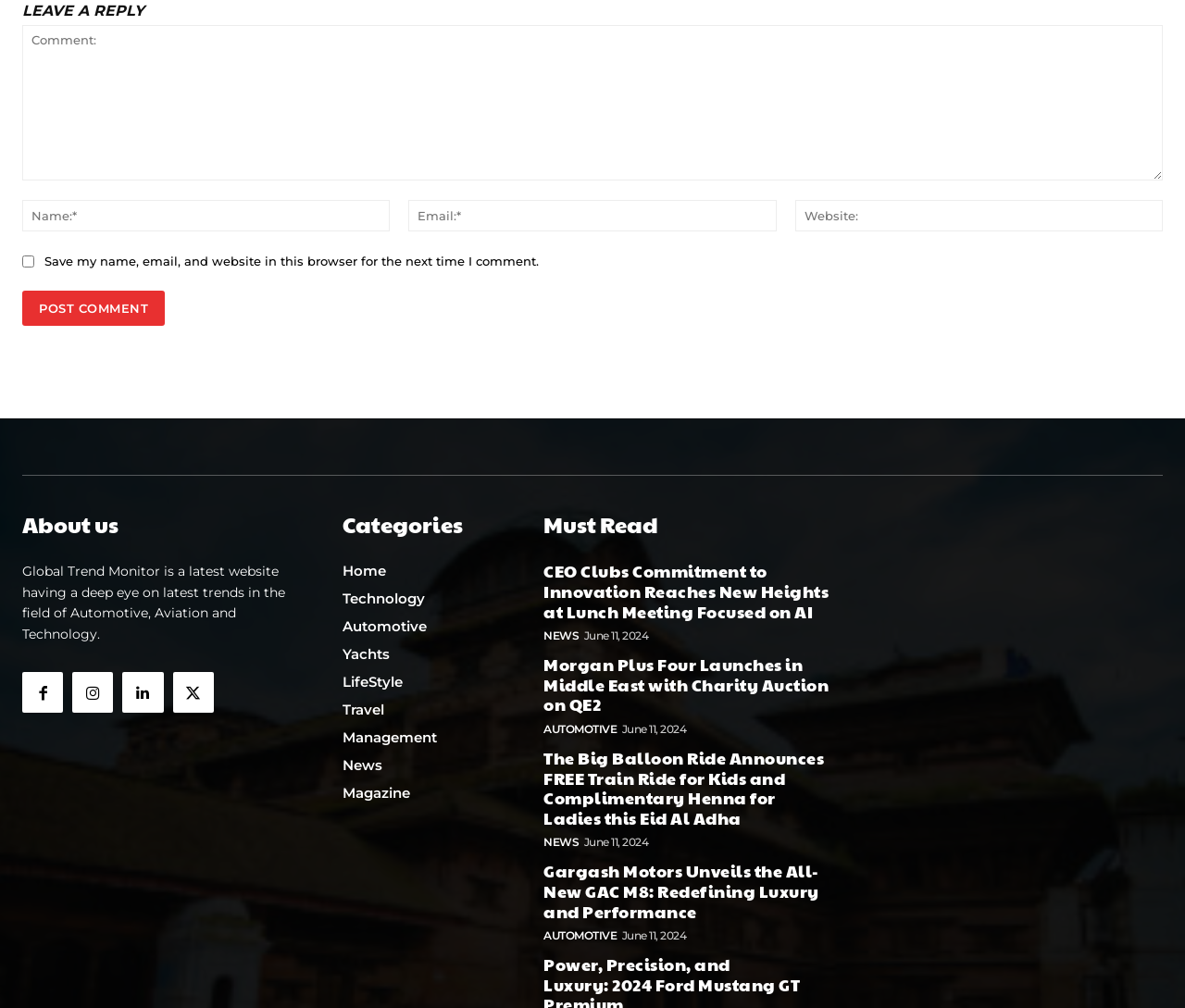Please indicate the bounding box coordinates of the element's region to be clicked to achieve the instruction: "Read about the website". Provide the coordinates as four float numbers between 0 and 1, i.e., [left, top, right, bottom].

[0.019, 0.559, 0.241, 0.637]